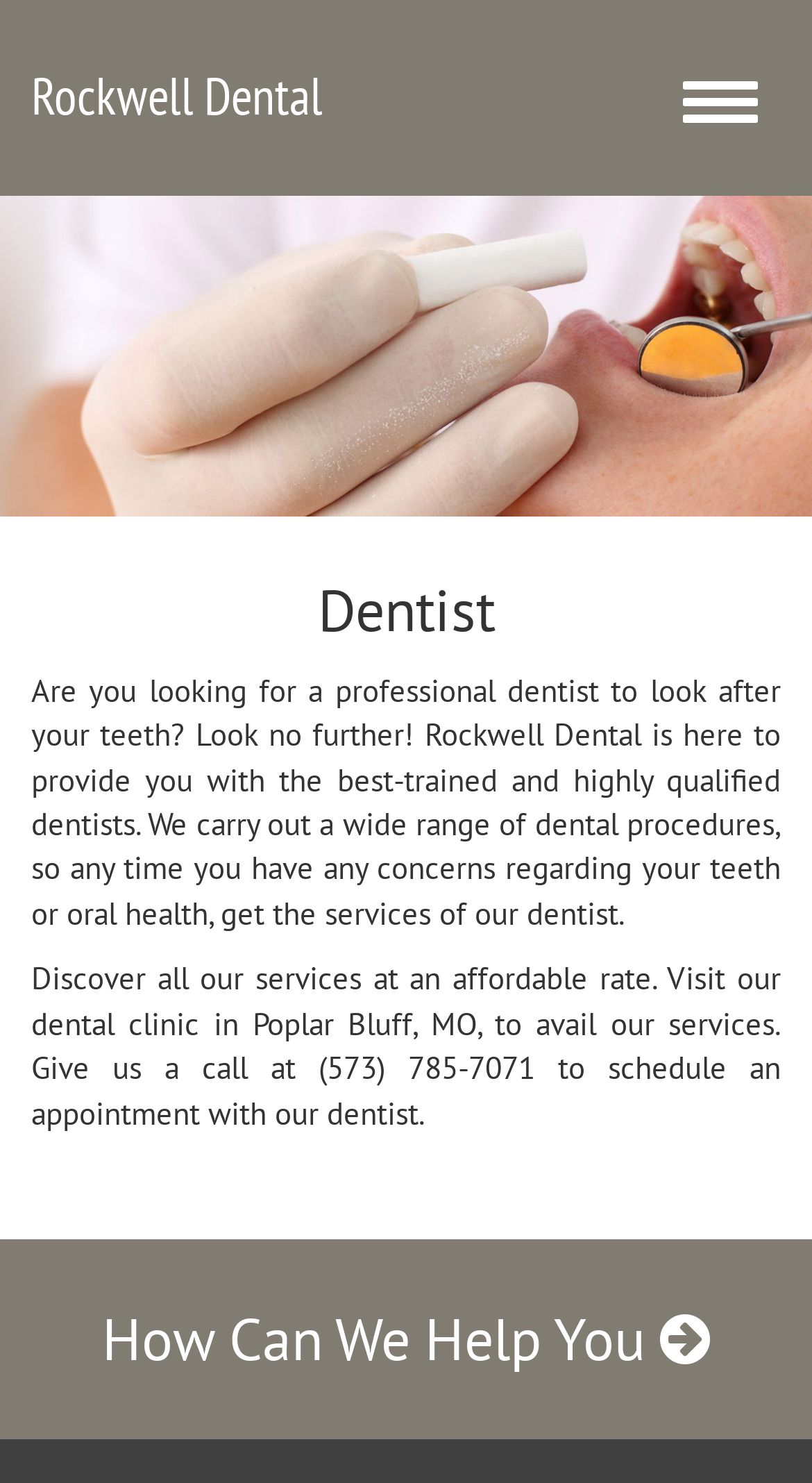Locate the bounding box of the UI element with the following description: "How Can We Help You".

[0.126, 0.876, 0.874, 0.928]